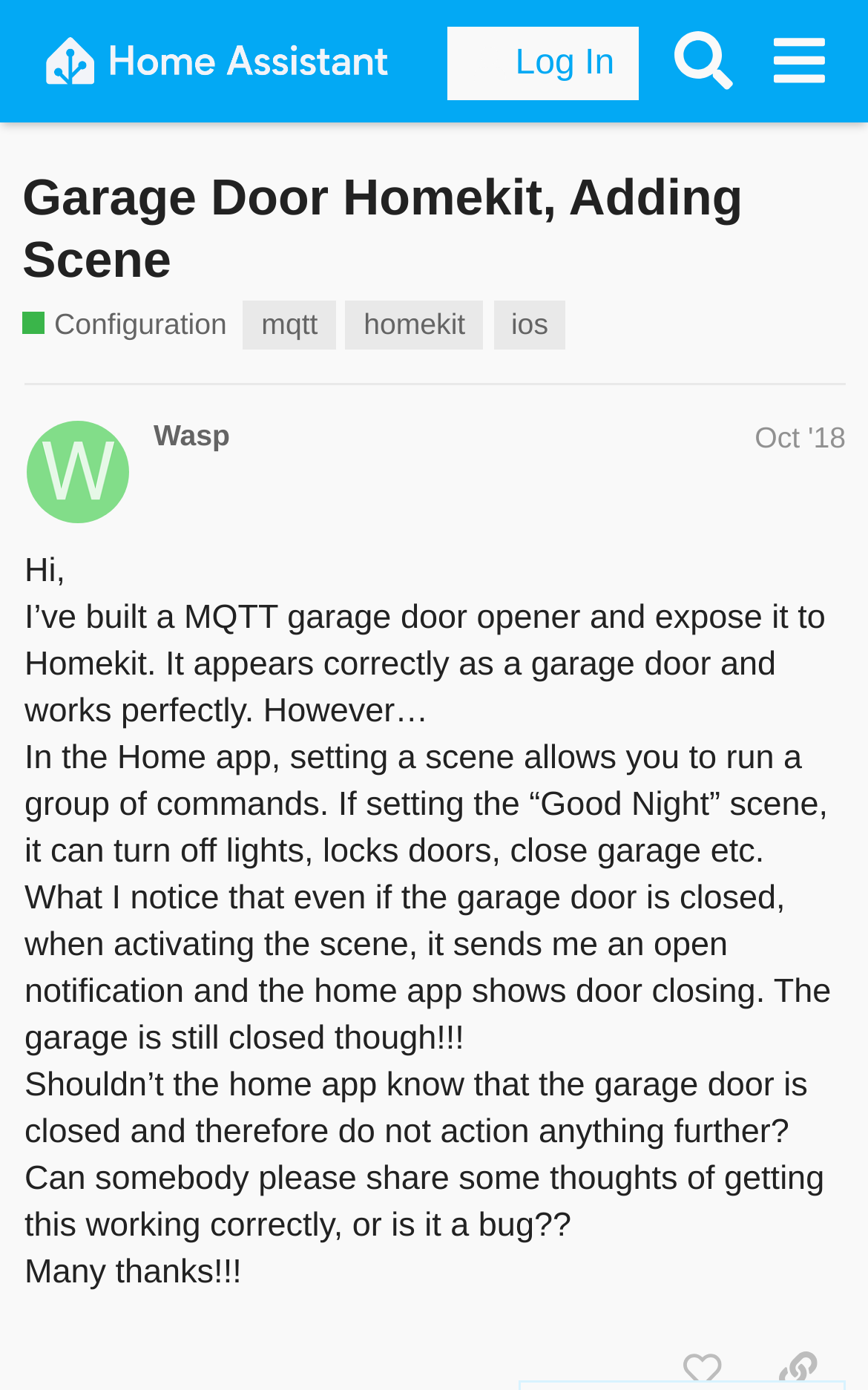What is the purpose of setting a scene in the Home app?
Based on the image, provide your answer in one word or phrase.

To run a group of commands